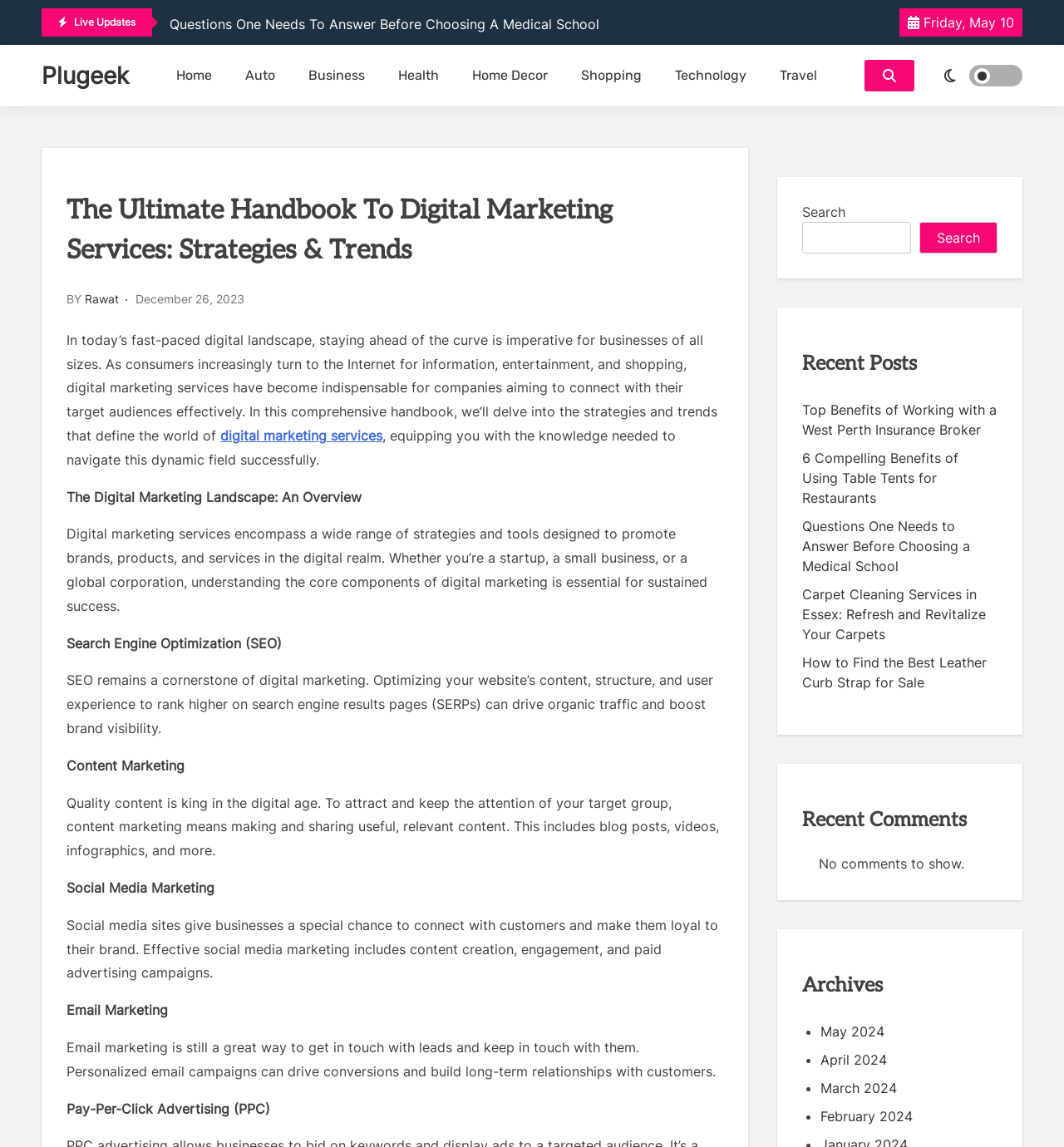Identify and provide the main heading of the webpage.

The Ultimate Handbook To Digital Marketing Services: Strategies & Trends